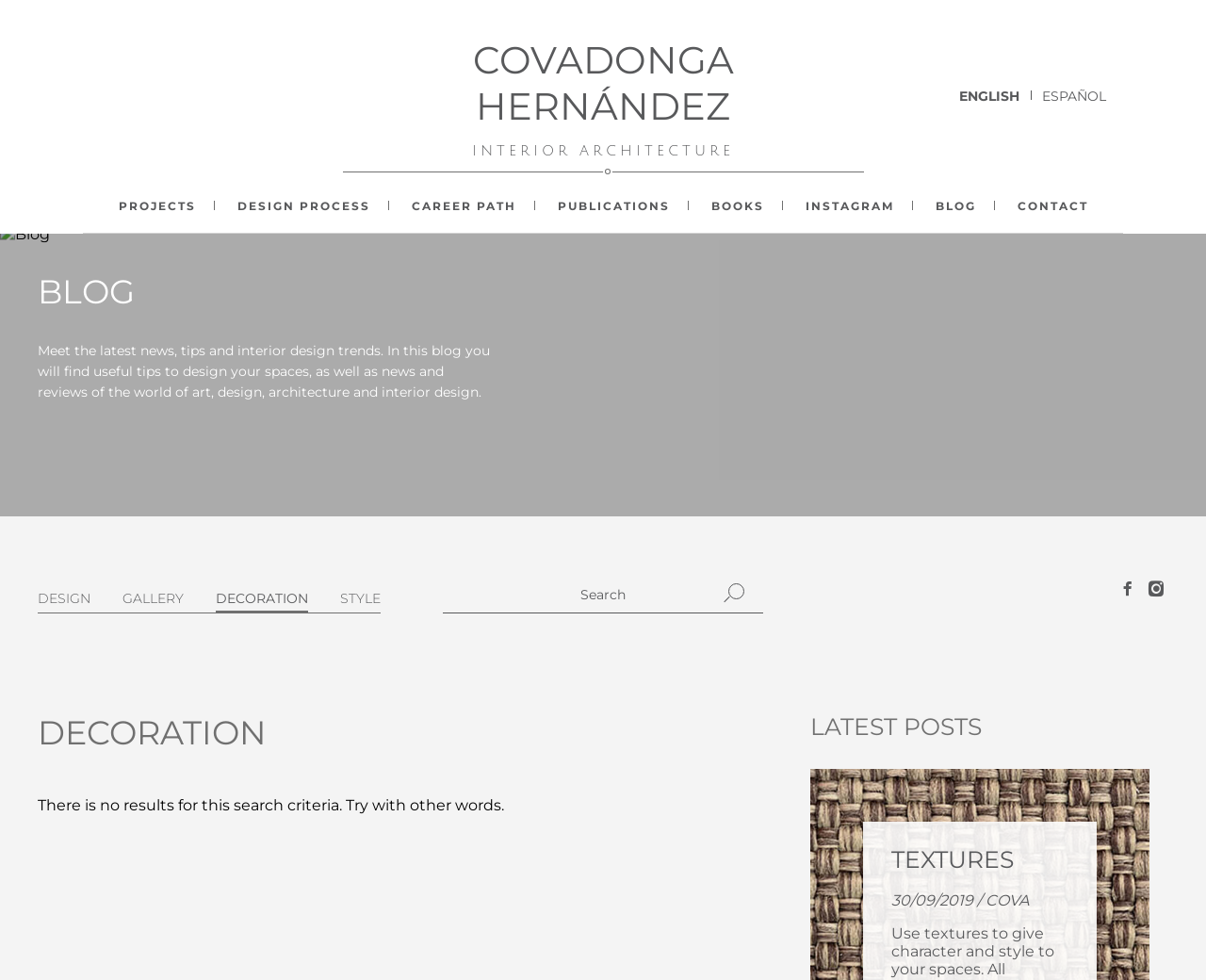Give a one-word or short phrase answer to the question: 
What is the name of the interior architect?

Covadonga Hernandez